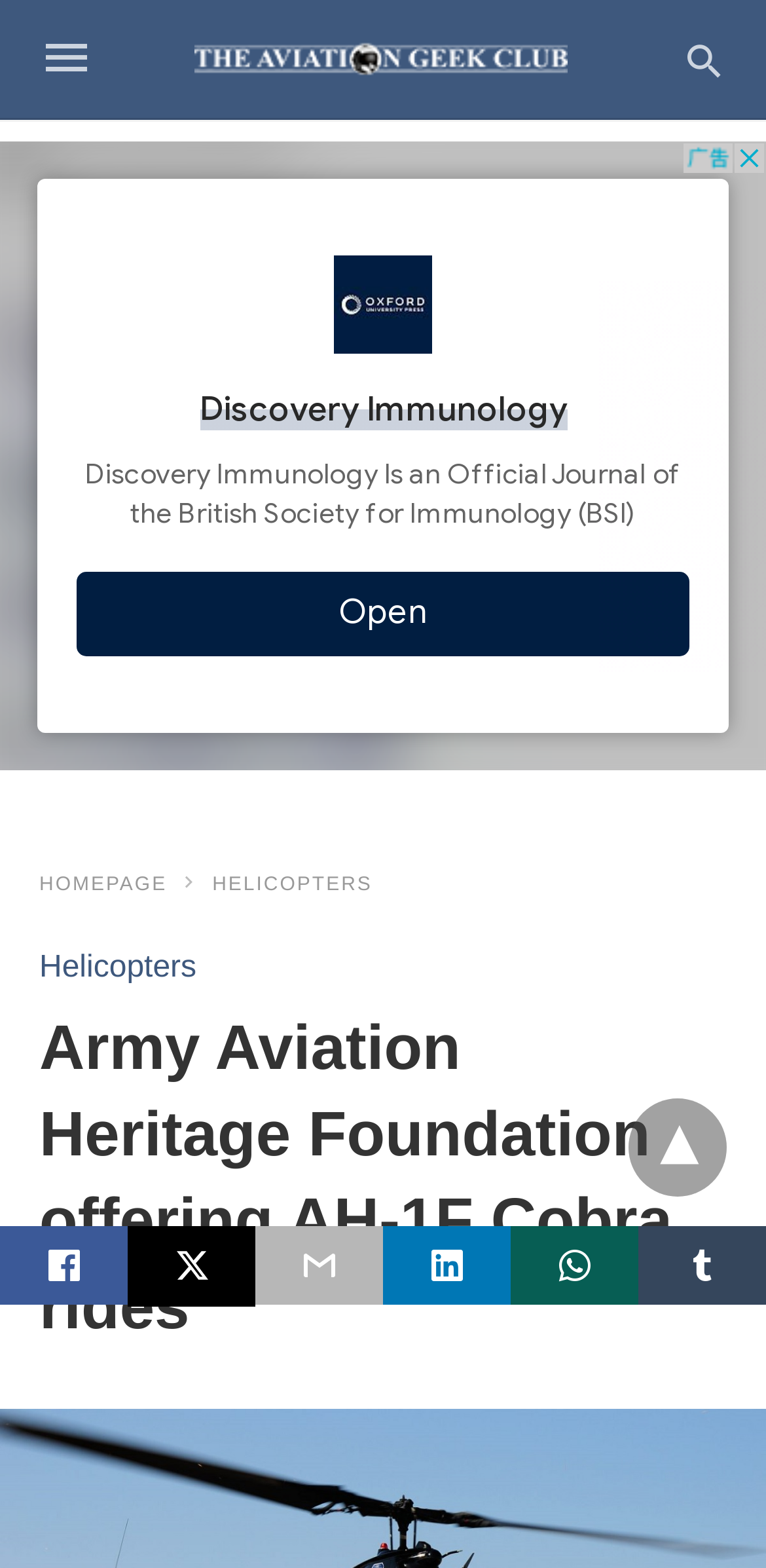Please determine the bounding box coordinates for the element with the description: "title="linkedin share"".

[0.5, 0.782, 0.667, 0.832]